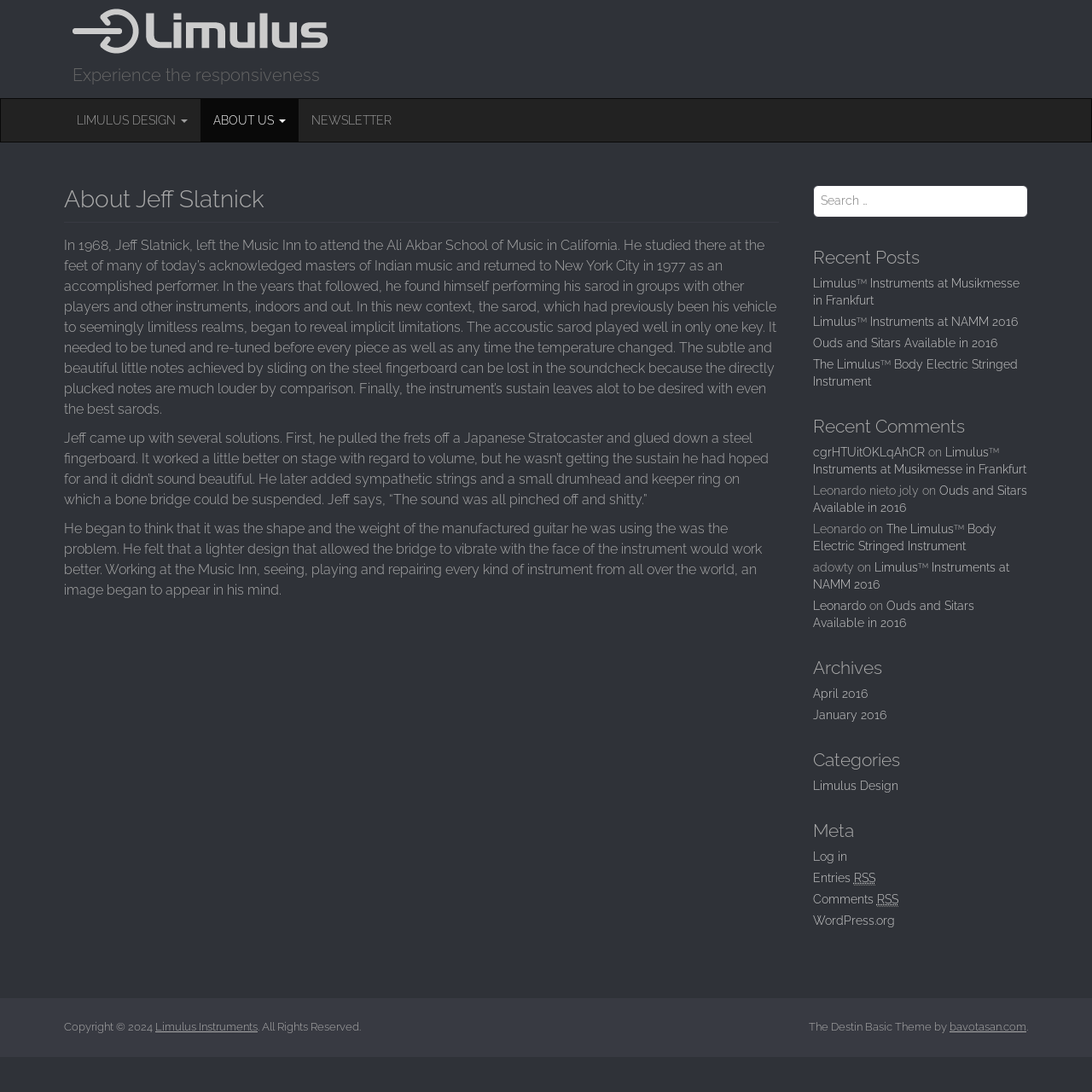Identify the bounding box coordinates of the section to be clicked to complete the task described by the following instruction: "Read the About Jeff Slatnick article". The coordinates should be four float numbers between 0 and 1, formatted as [left, top, right, bottom].

[0.059, 0.17, 0.713, 0.204]